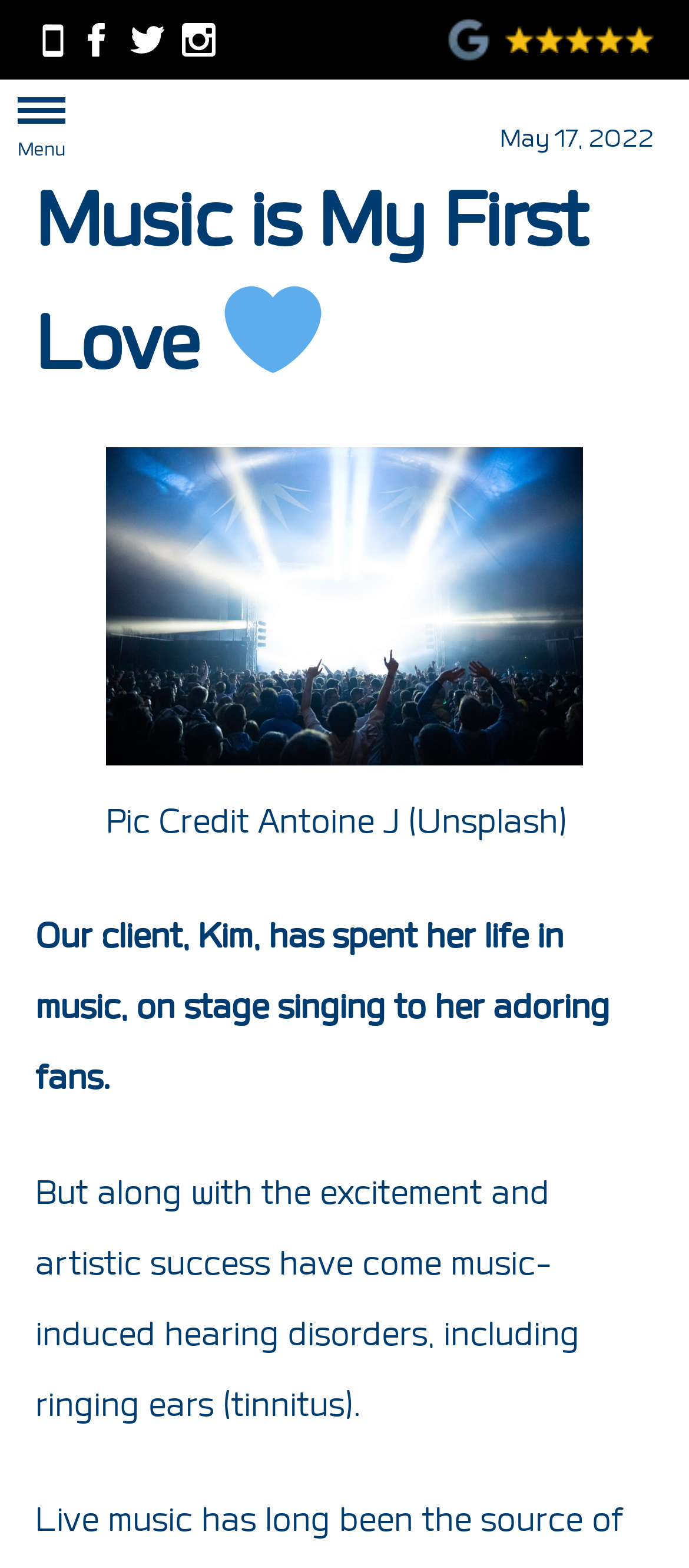Bounding box coordinates are specified in the format (top-left x, top-left y, bottom-right x, bottom-right y). All values are floating point numbers bounded between 0 and 1. Please provide the bounding box coordinate of the region this sentence describes: Facebook

[0.103, 0.015, 0.177, 0.036]